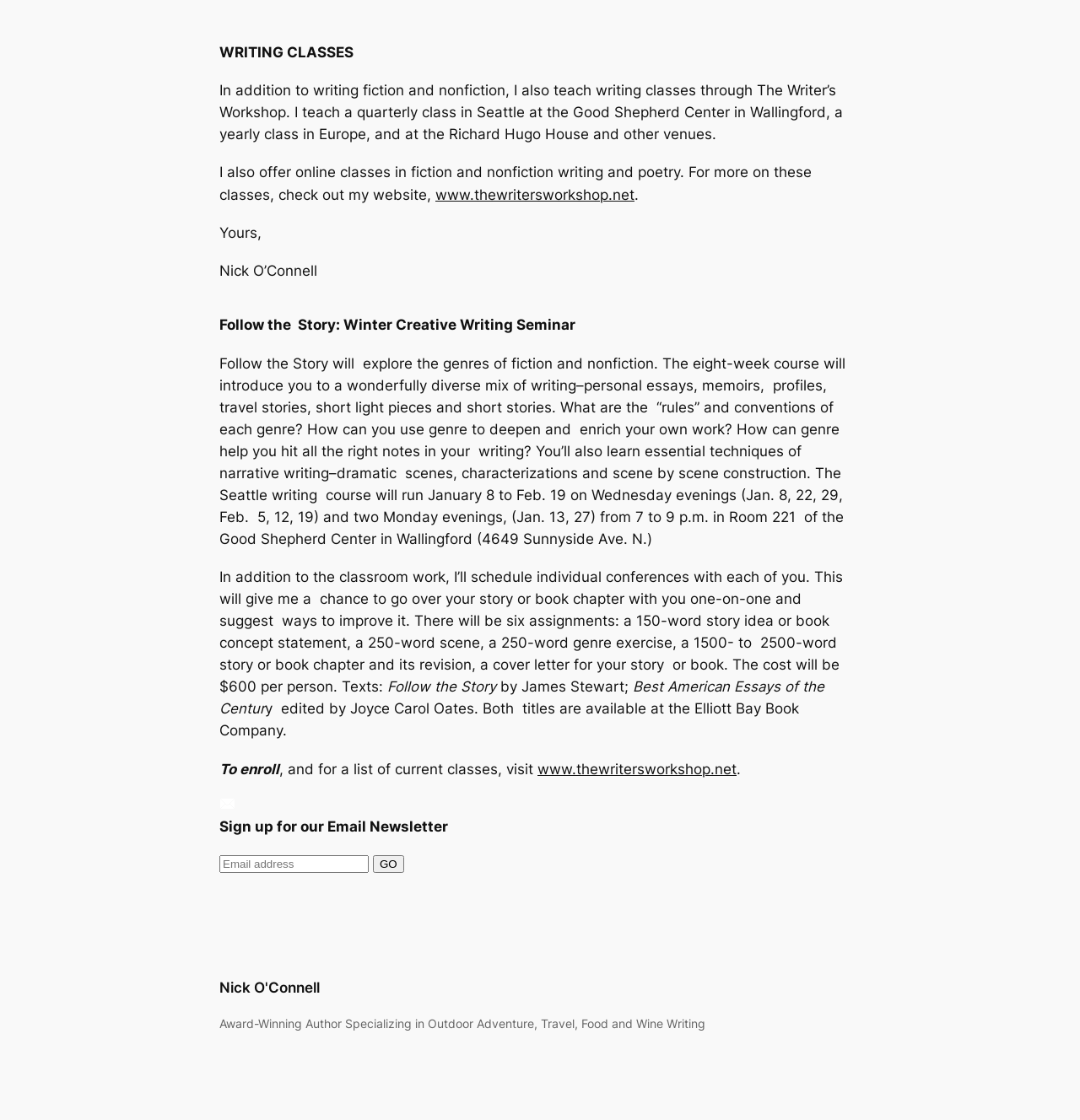Based on the element description, predict the bounding box coordinates (top-left x, top-left y, bottom-right x, bottom-right y) for the UI element in the screenshot: name="ea" placeholder="Email address"

[0.203, 0.764, 0.341, 0.78]